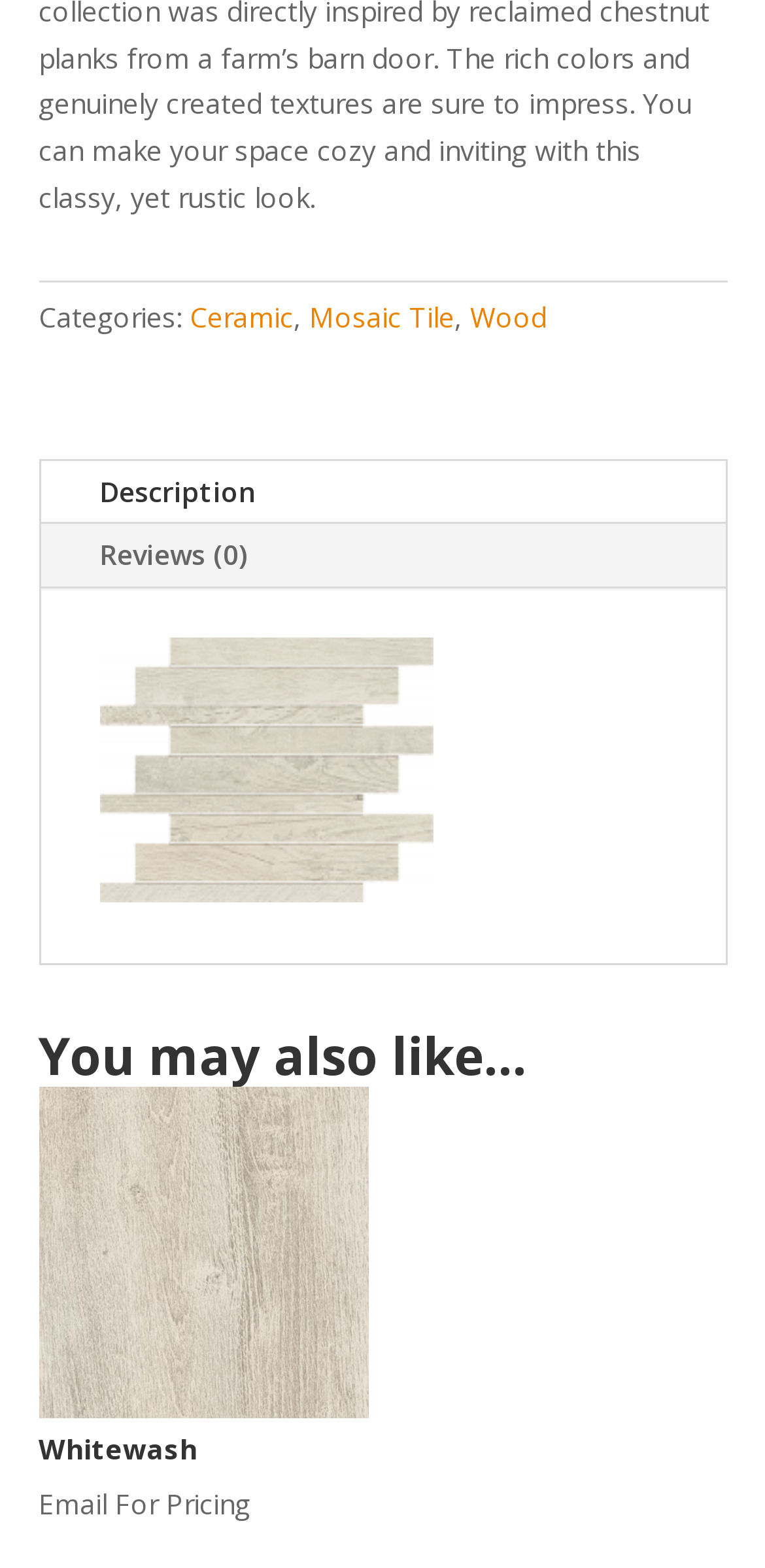With reference to the screenshot, provide a detailed response to the question below:
What is the pattern of the product shown?

The image description mentions 'brick mosaic pattern', which indicates the pattern of the product shown.